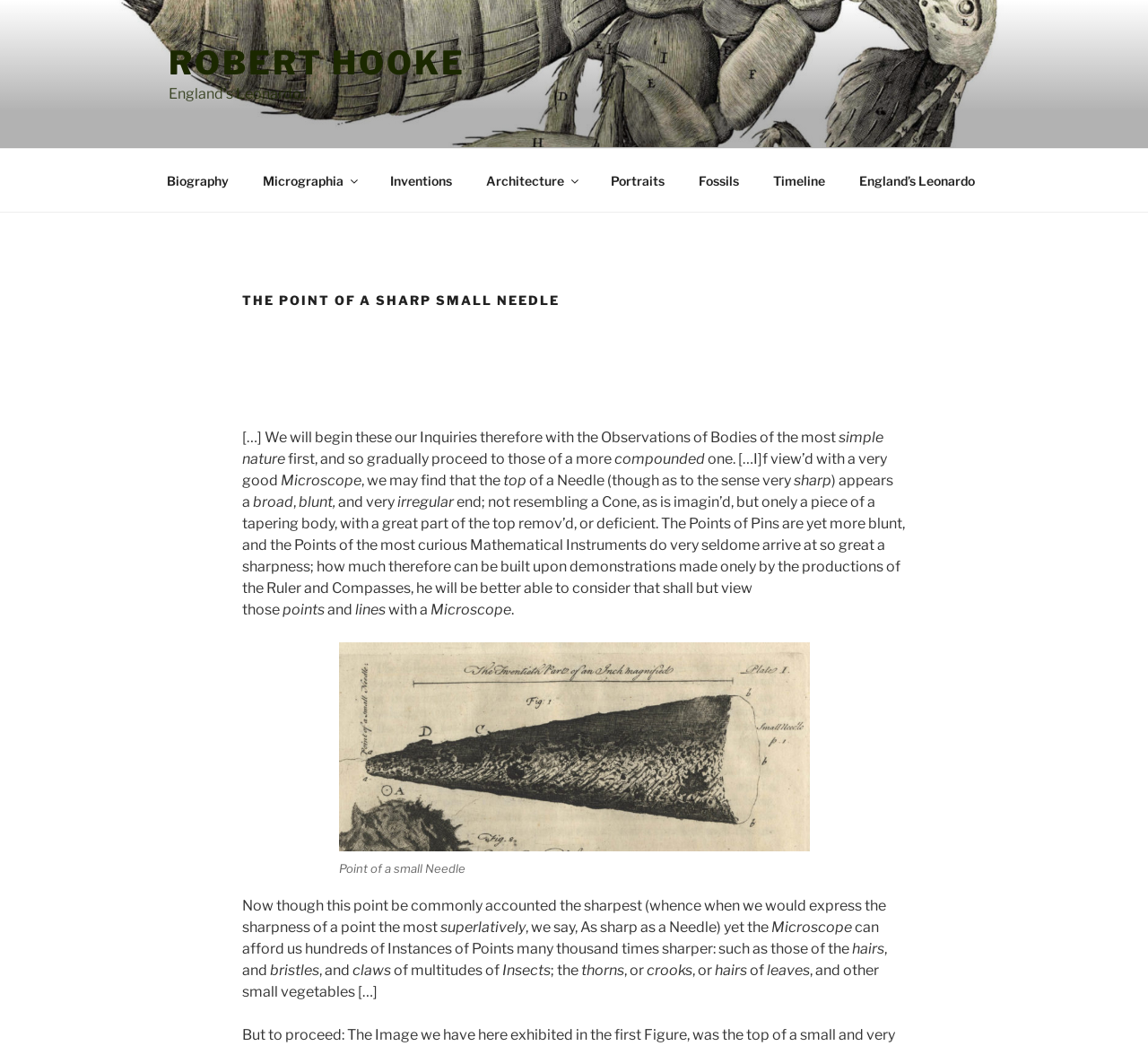Identify the bounding box coordinates of the clickable section necessary to follow the following instruction: "Click the 'Biography' link". The coordinates should be presented as four float numbers from 0 to 1, i.e., [left, top, right, bottom].

[0.131, 0.151, 0.212, 0.193]